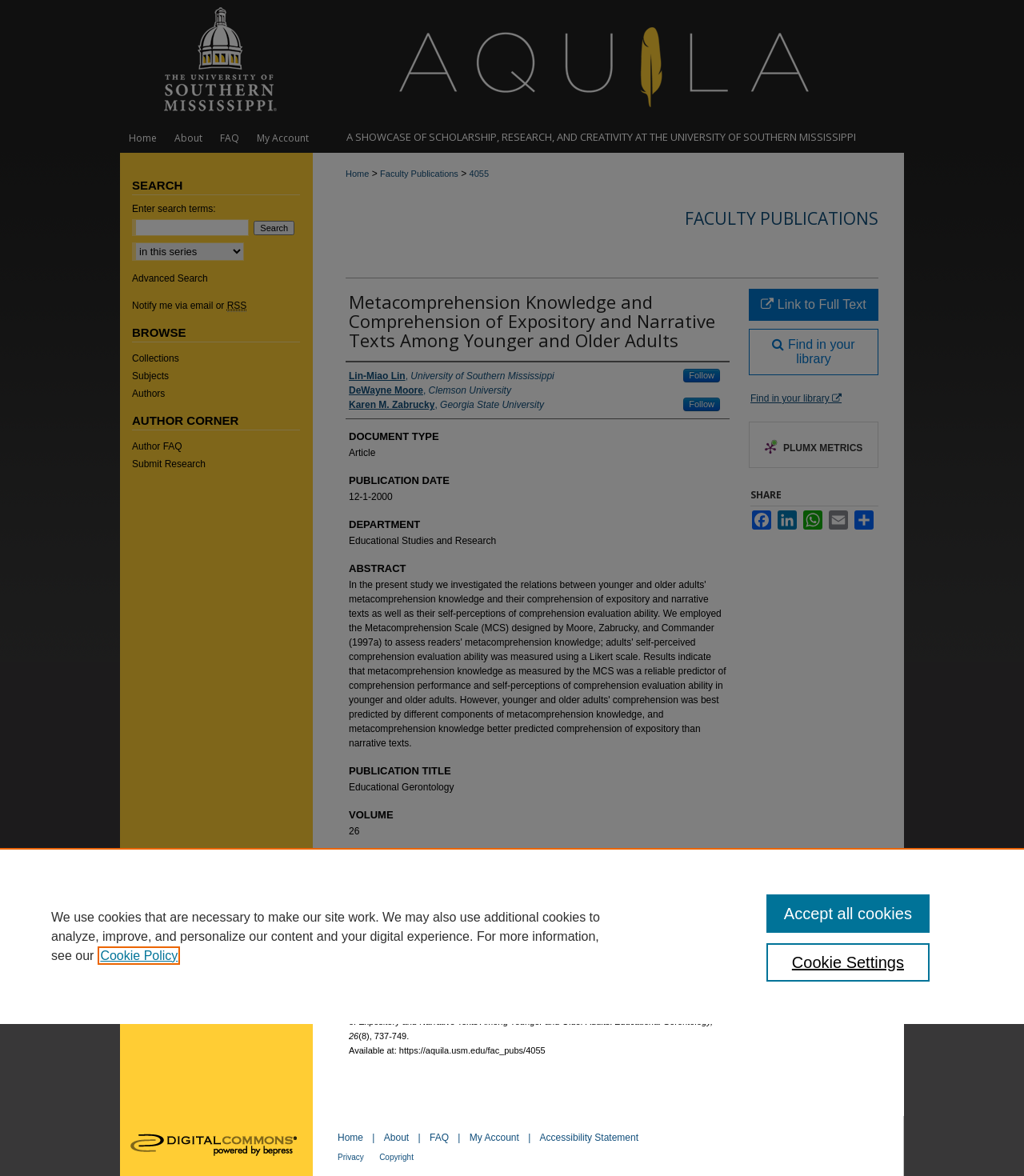Identify the bounding box coordinates of the specific part of the webpage to click to complete this instruction: "Click on the 'Menu' link".

[0.953, 0.0, 1.0, 0.034]